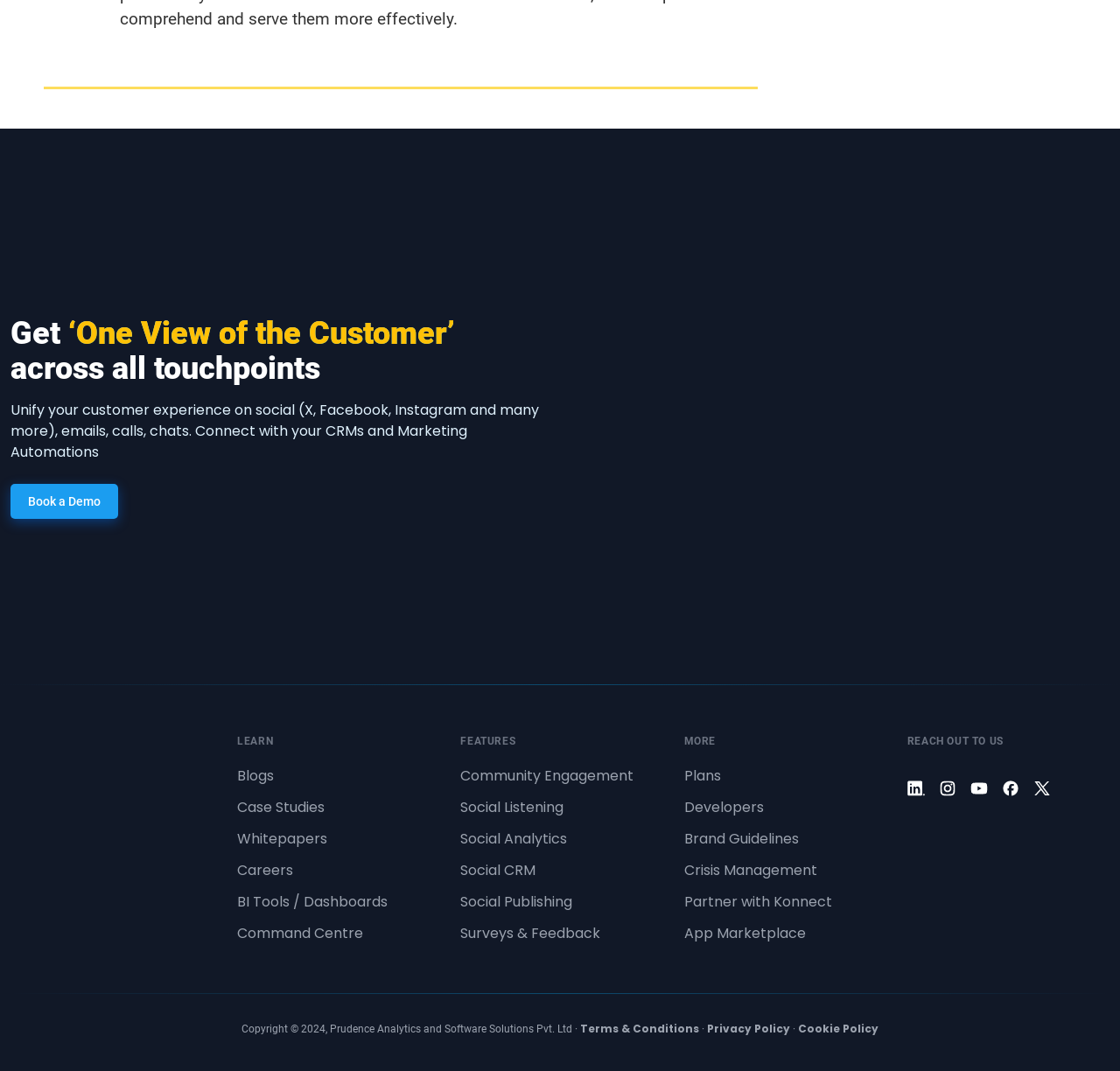Using the webpage screenshot and the element description alt="italia", determine the bounding box coordinates. Specify the coordinates in the format (top-left x, top-left y, bottom-right x, bottom-right y) with values ranging from 0 to 1.

None